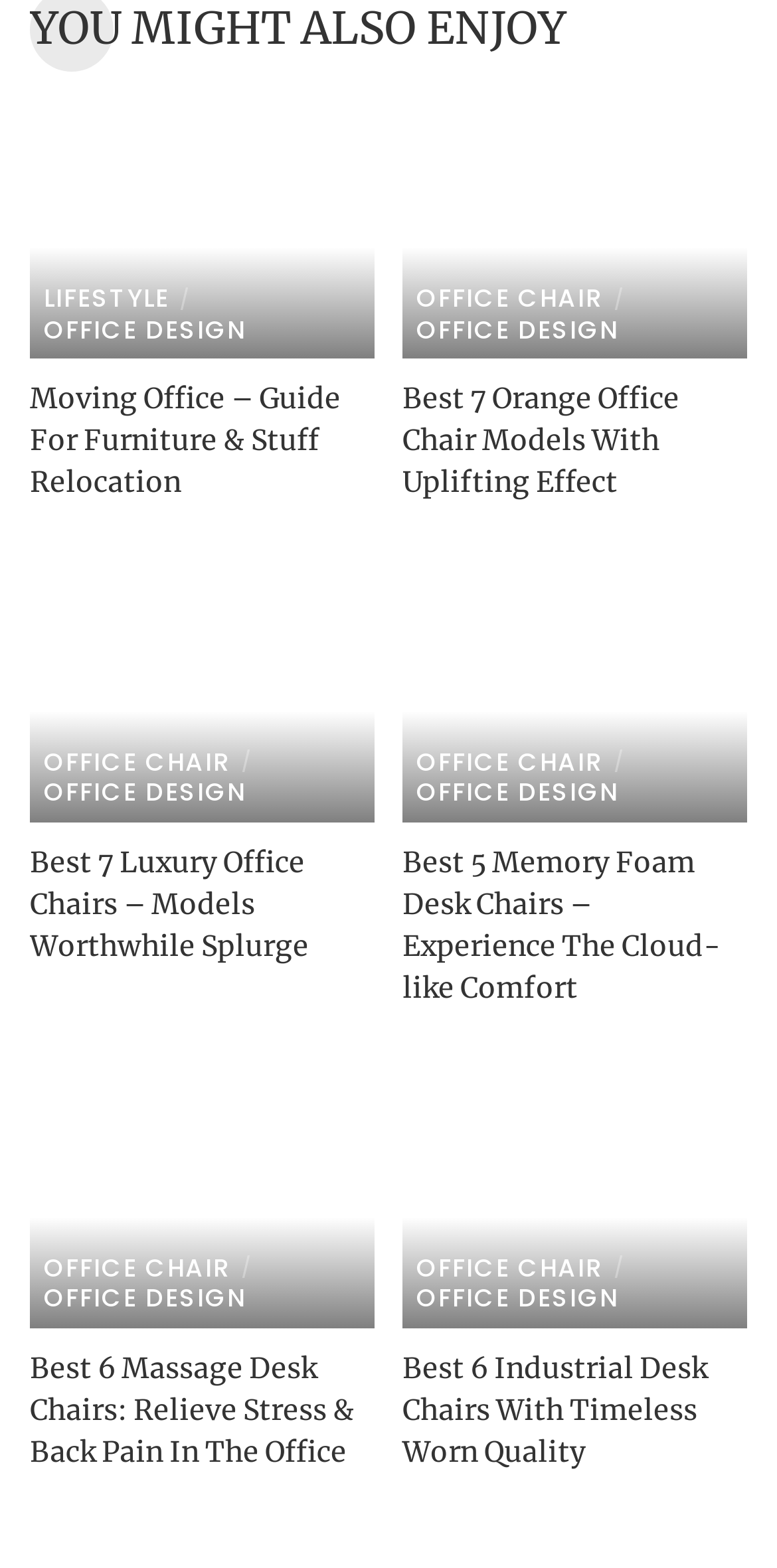How many types of office chairs are featured on this webpage?
Using the image as a reference, deliver a detailed and thorough answer to the question.

By examining the headings and links on the webpage, I count six different types of office chairs: orange, luxury, memory foam, massage, industrial desk, and a general 'moving office' category.